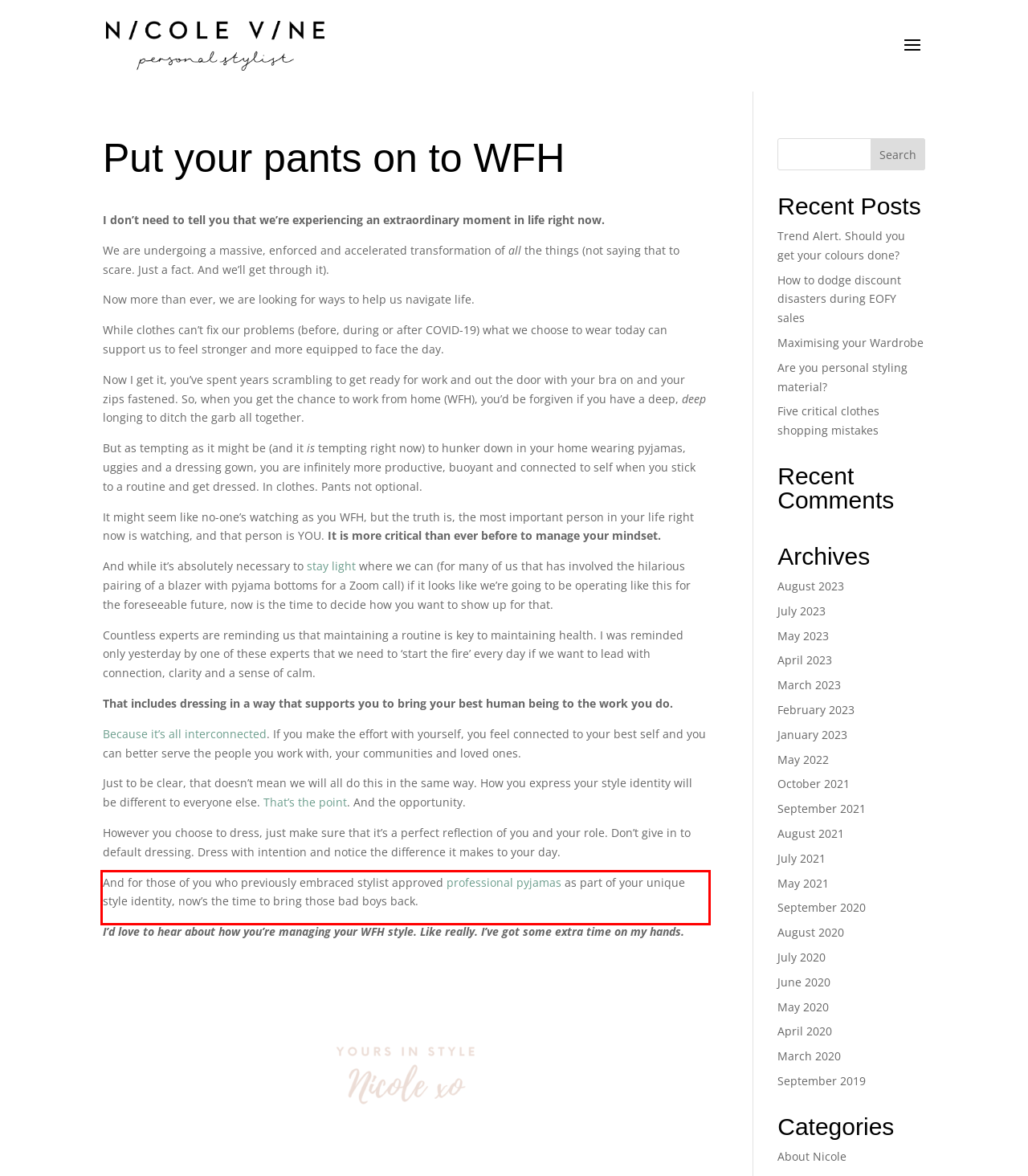You are looking at a screenshot of a webpage with a red rectangle bounding box. Use OCR to identify and extract the text content found inside this red bounding box.

And for those of you who previously embraced stylist approved professional pyjamas as part of your unique style identity, now’s the time to bring those bad boys back.